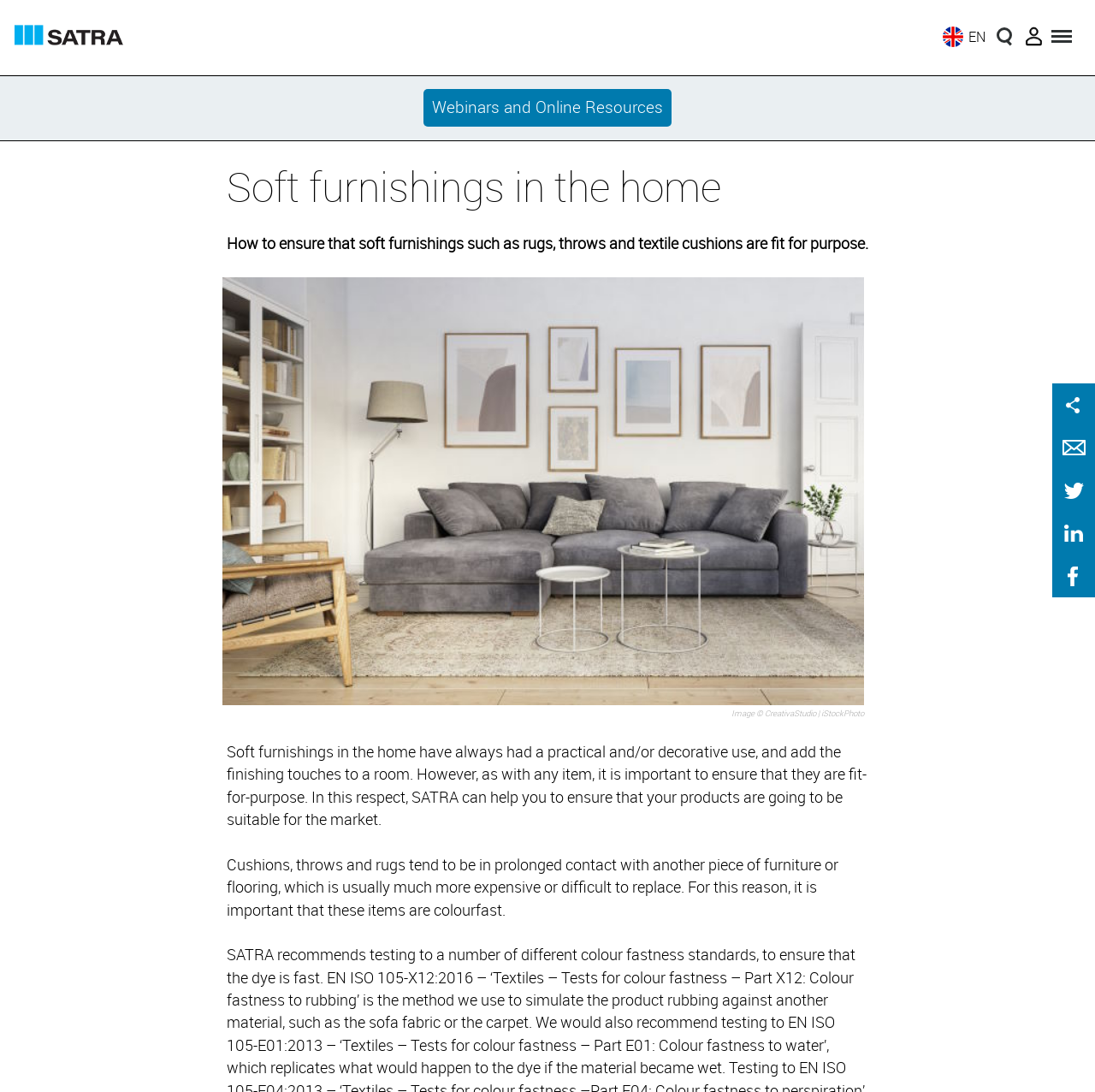Locate the bounding box coordinates of the area you need to click to fulfill this instruction: 'Share by email'. The coordinates must be in the form of four float numbers ranging from 0 to 1: [left, top, right, bottom].

[0.961, 0.416, 1.0, 0.433]